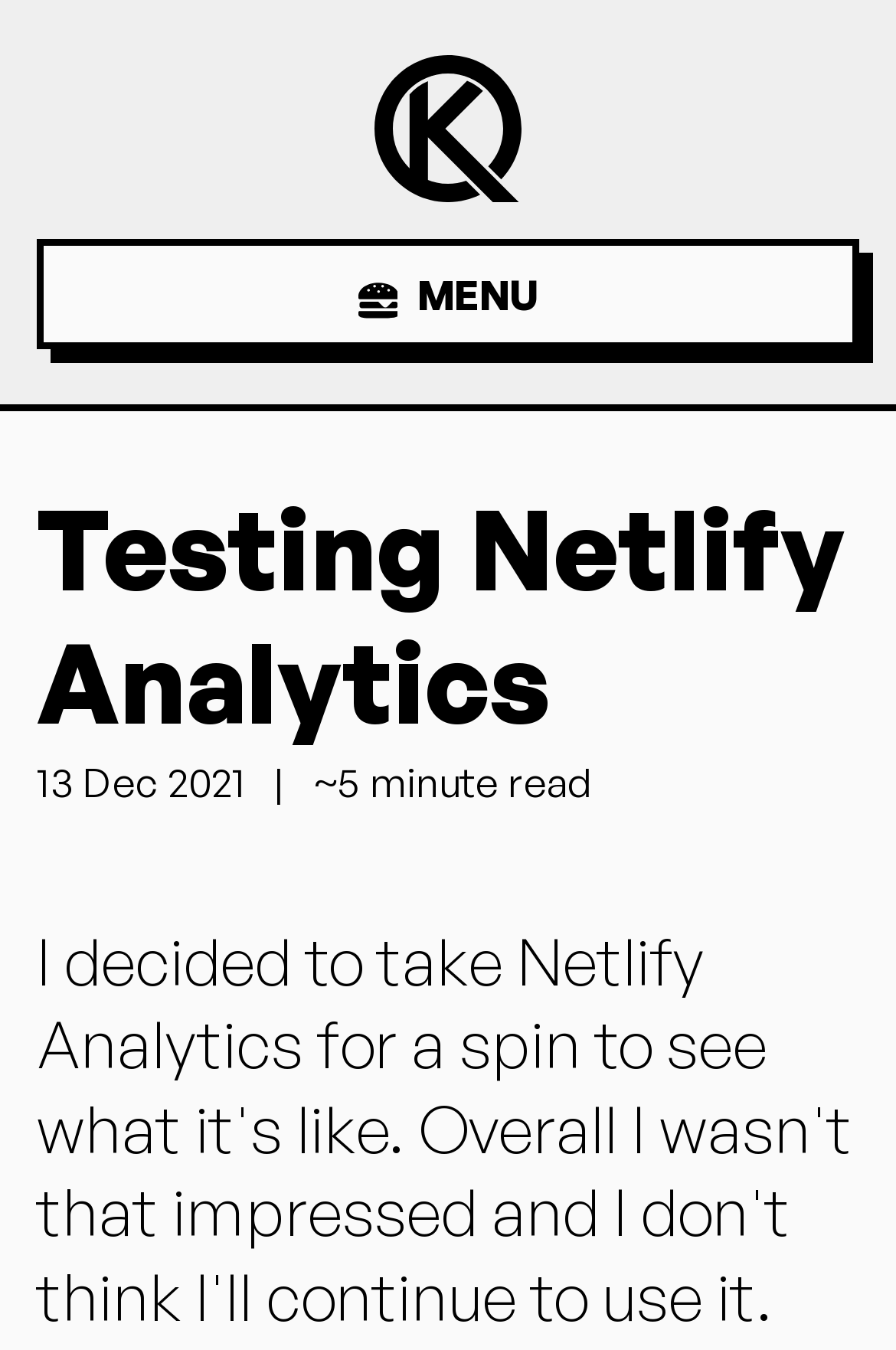Create an elaborate caption that covers all aspects of the webpage.

The webpage is titled "Testing Netlify Analytics | Kev Quirk". At the top, there is a details element with a disclosure triangle that can be expanded or collapsed, accompanied by a small image. Below this, there is a heading that reads "Testing Netlify Analytics". 

To the right of the heading, there are three lines of text: "13 Dec 2021", "|", and "~5 minute read". The text "13 Dec 2021" is positioned closer to the heading, while the "|" symbol is in the middle, and the "~5 minute read" text is on the right side.